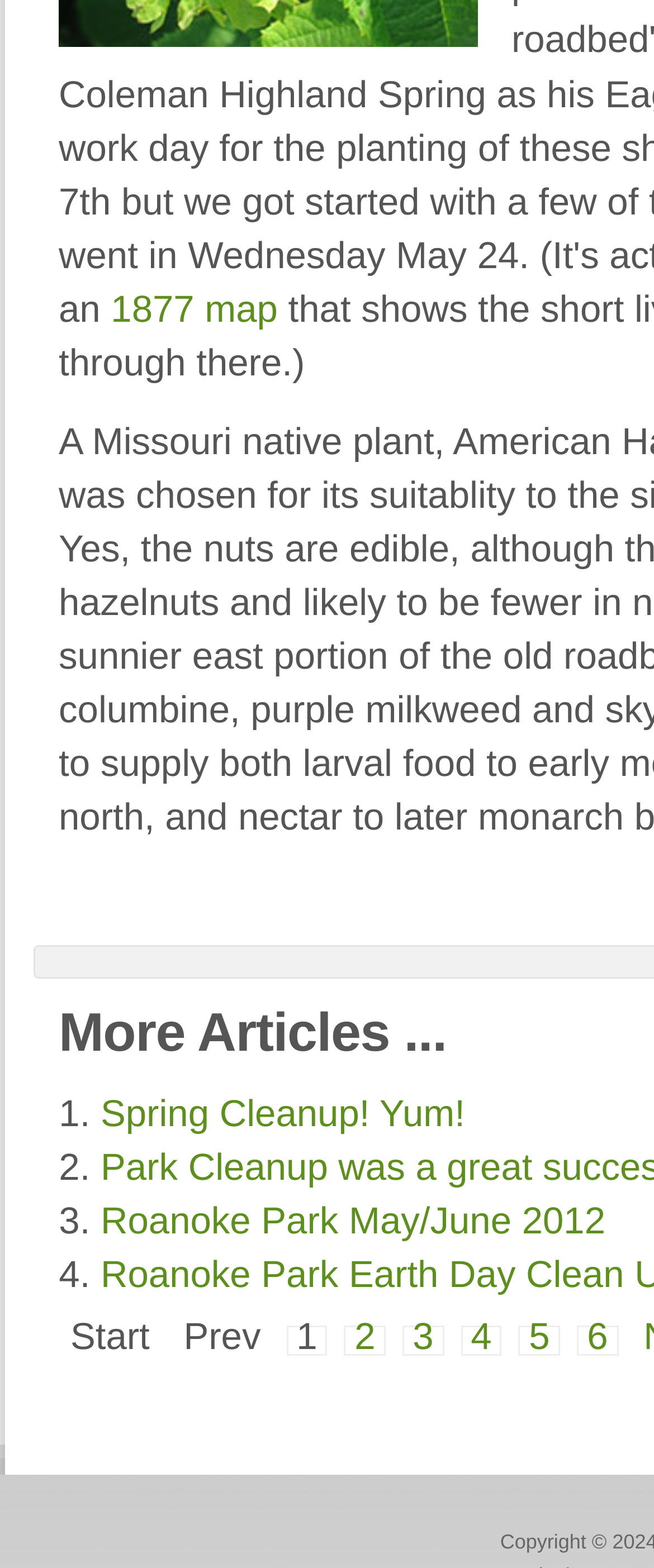Pinpoint the bounding box coordinates of the clickable area needed to execute the instruction: "Click on page 2". The coordinates should be specified as four float numbers between 0 and 1, i.e., [left, top, right, bottom].

[0.542, 0.839, 0.574, 0.866]